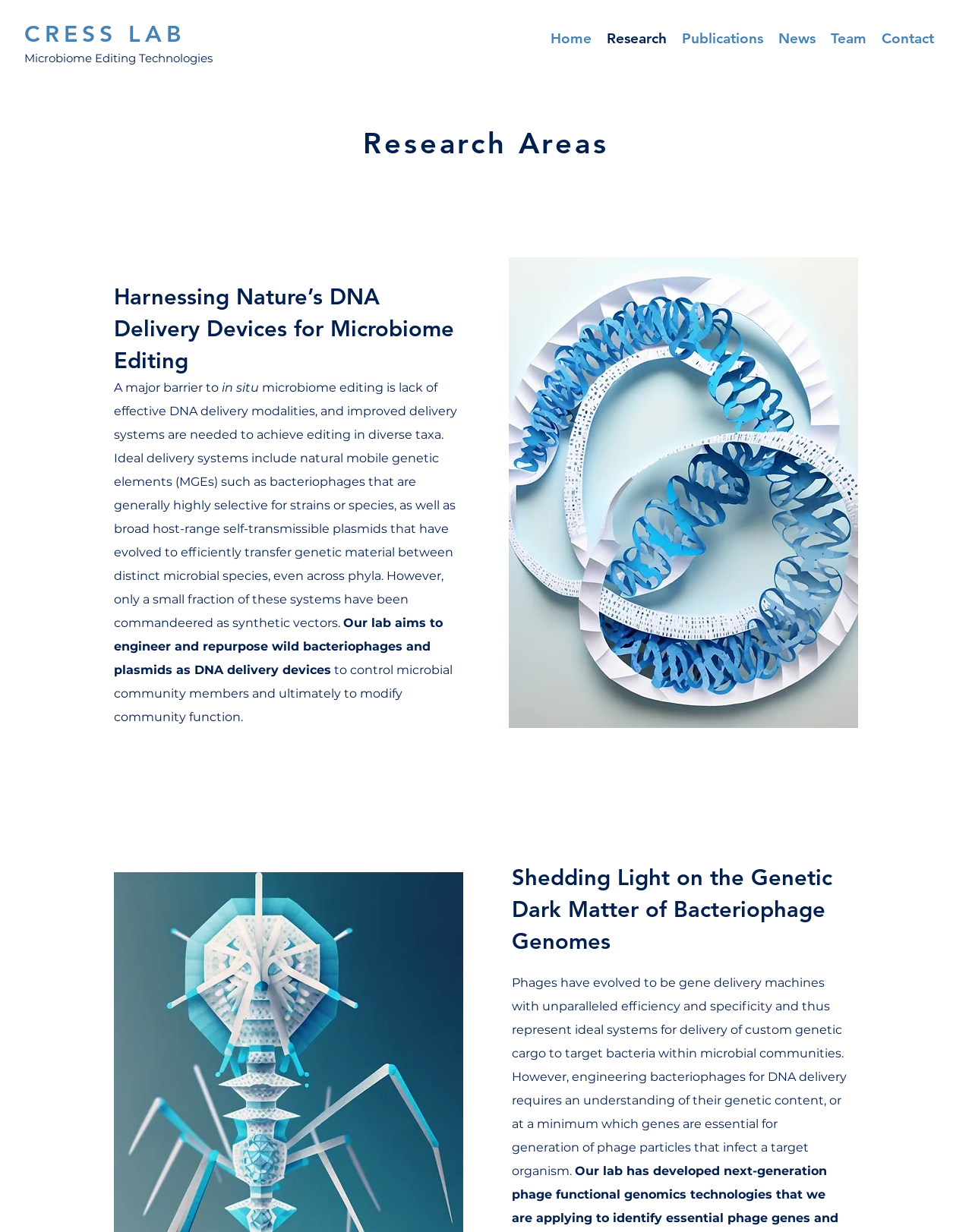What is the goal of the lab's microbiome editing research?
Please give a detailed and elaborate explanation in response to the question.

According to the webpage, the lab aims to engineer and repurpose wild bacteriophages and plasmids as DNA delivery devices to control microbial community members and ultimately to modify community function.